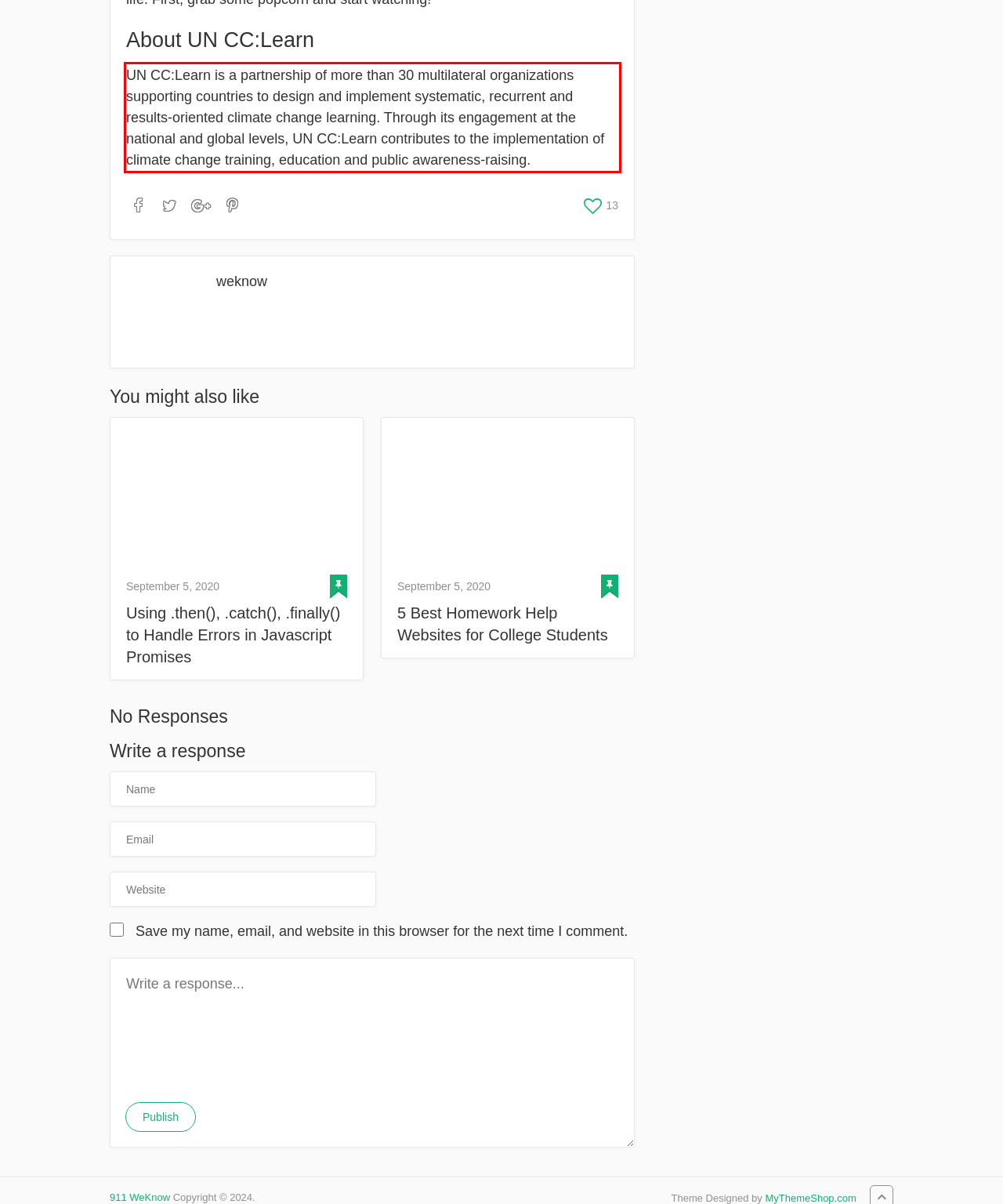With the given screenshot of a webpage, locate the red rectangle bounding box and extract the text content using OCR.

UN CC:Learn is a partnership of more than 30 multilateral organizations supporting countries to design and implement systematic, recurrent and results-oriented climate change learning. Through its engagement at the national and global levels, UN CC:Learn contributes to the implementation of climate change training, education and public awareness-raising.